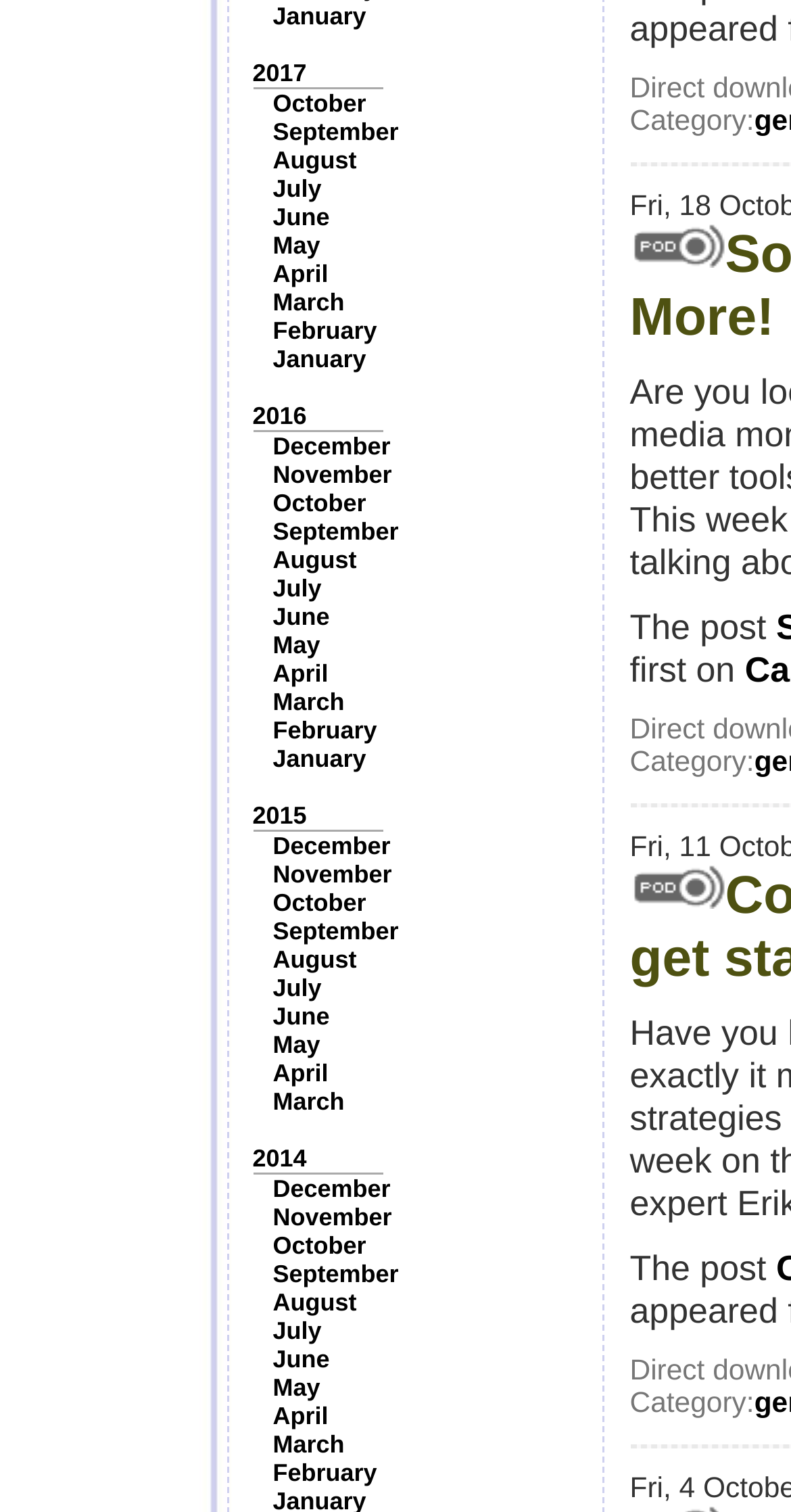Locate the bounding box coordinates of the element you need to click to accomplish the task described by this instruction: "Click on February".

[0.345, 0.965, 0.477, 0.983]